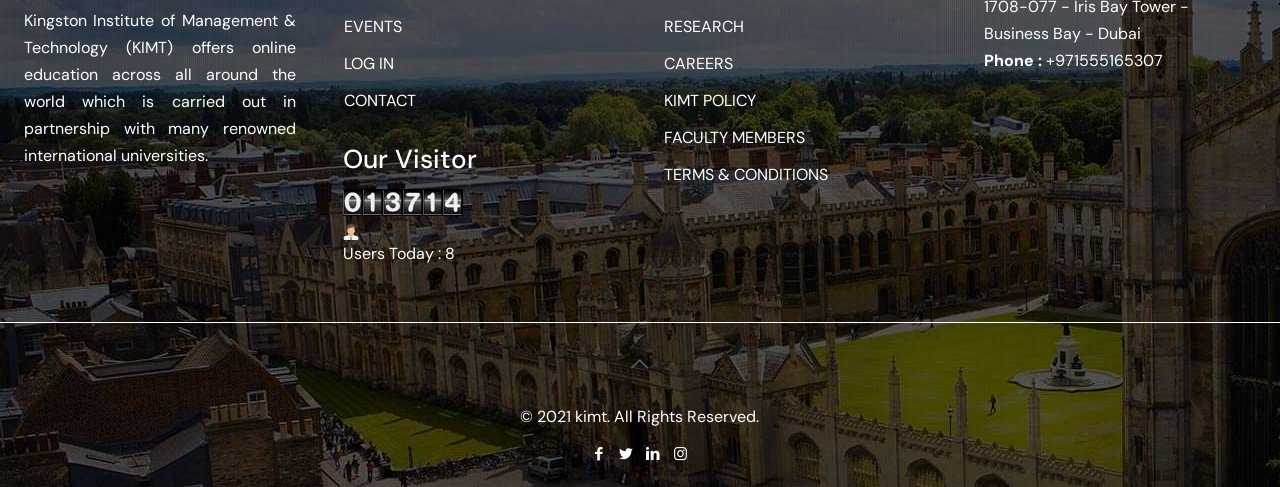Please specify the bounding box coordinates of the area that should be clicked to accomplish the following instruction: "Log in to the website". The coordinates should consist of four float numbers between 0 and 1, i.e., [left, top, right, bottom].

[0.269, 0.109, 0.308, 0.152]